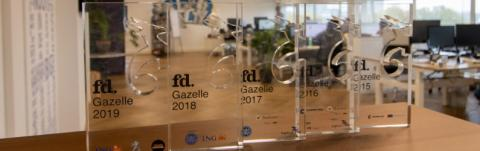Using the information in the image, give a comprehensive answer to the question: 
What is the significance of the FD Gazelle awards?

The caption explains that the transparent trophies symbolize recognition for rapid growth in the business sector, indicating the significance of the FD Gazelle awards.